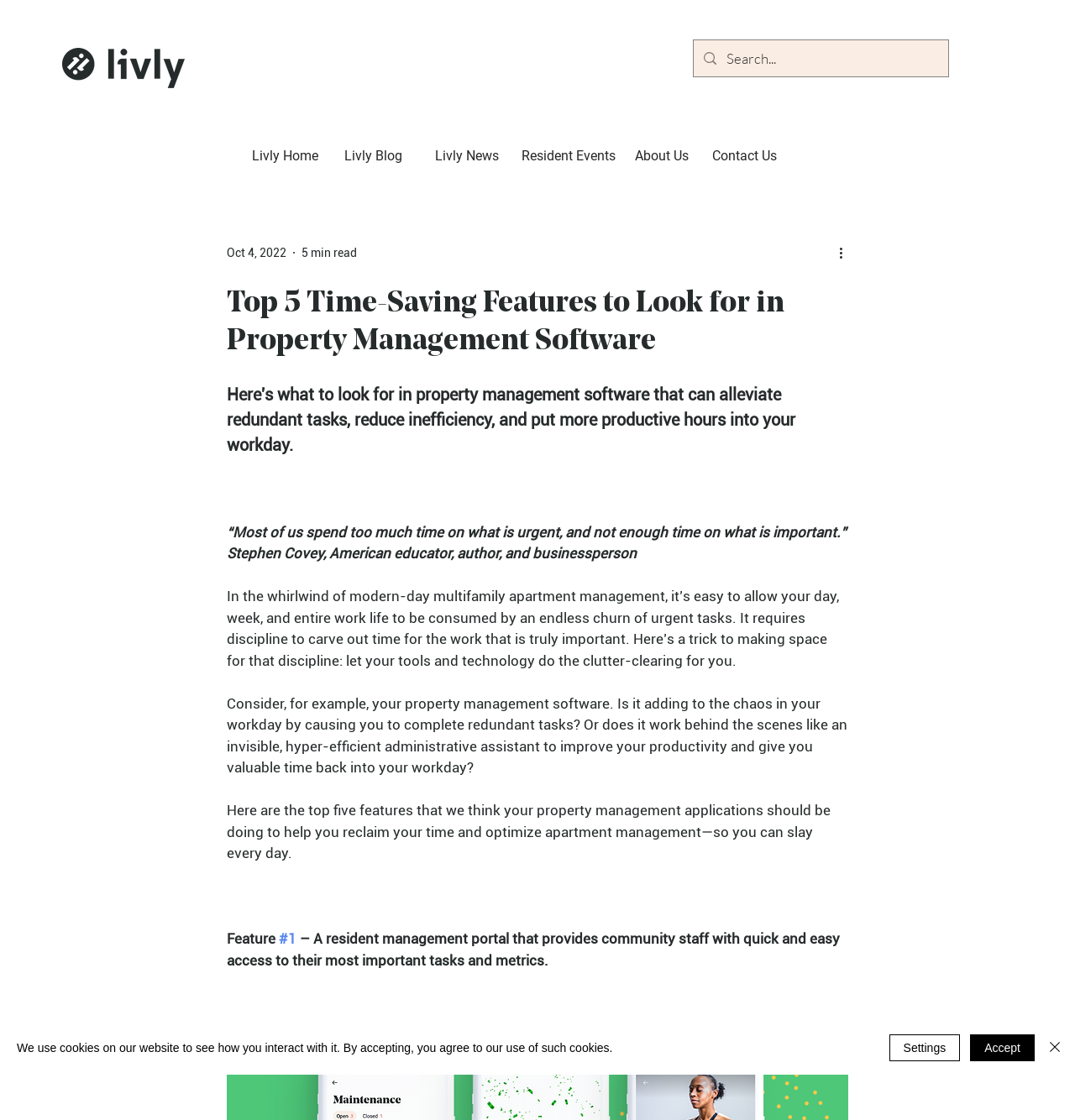Locate the bounding box coordinates of the element you need to click to accomplish the task described by this instruction: "View more actions".

[0.778, 0.217, 0.797, 0.235]